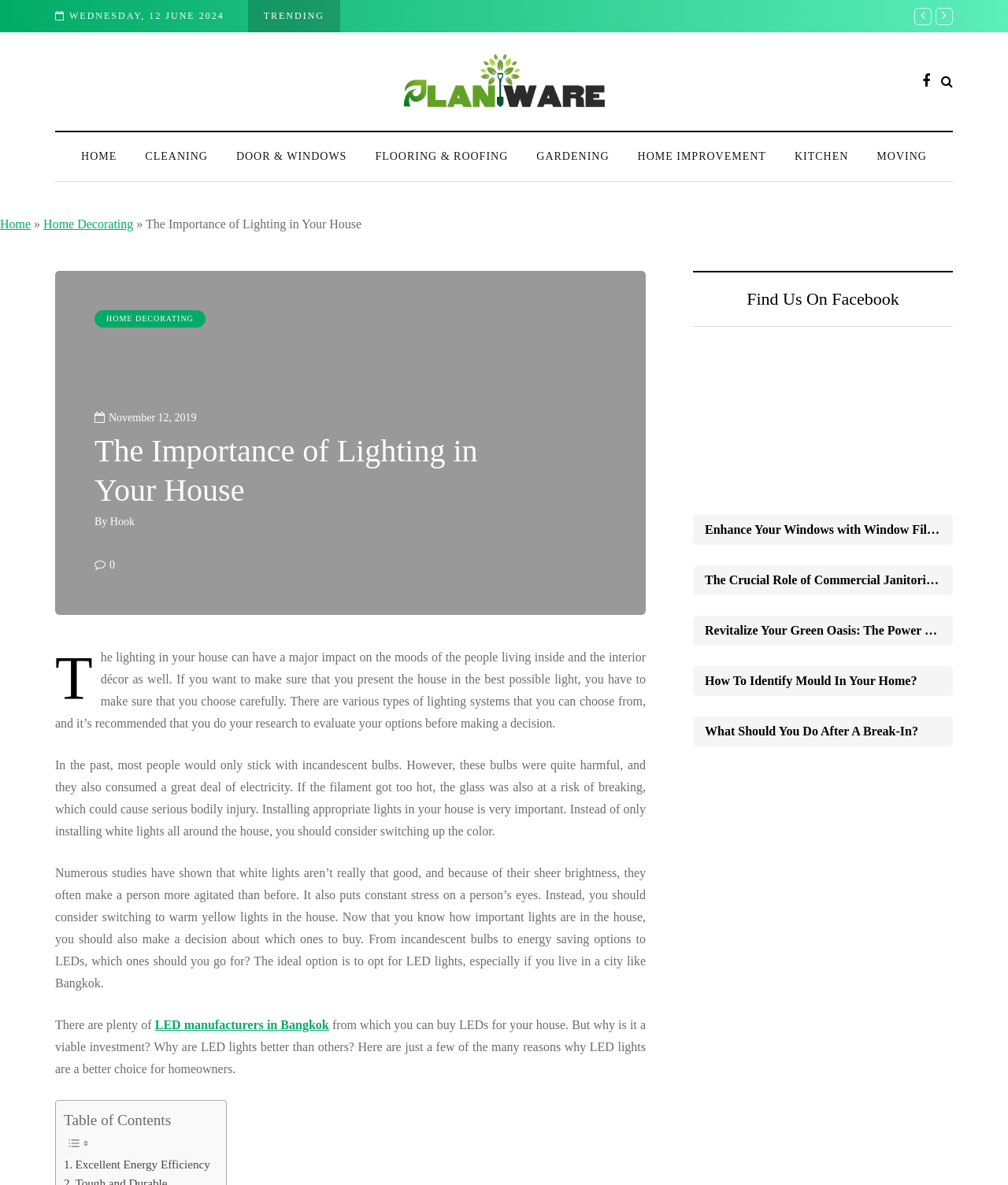What is the purpose of the 'Table of Contents' section?
Refer to the image and give a detailed answer to the query.

The 'Table of Contents' section is likely used to outline the structure of the article and provide a quick overview of the topics that will be covered. This is a common feature in online articles and is used to help readers navigate the content.